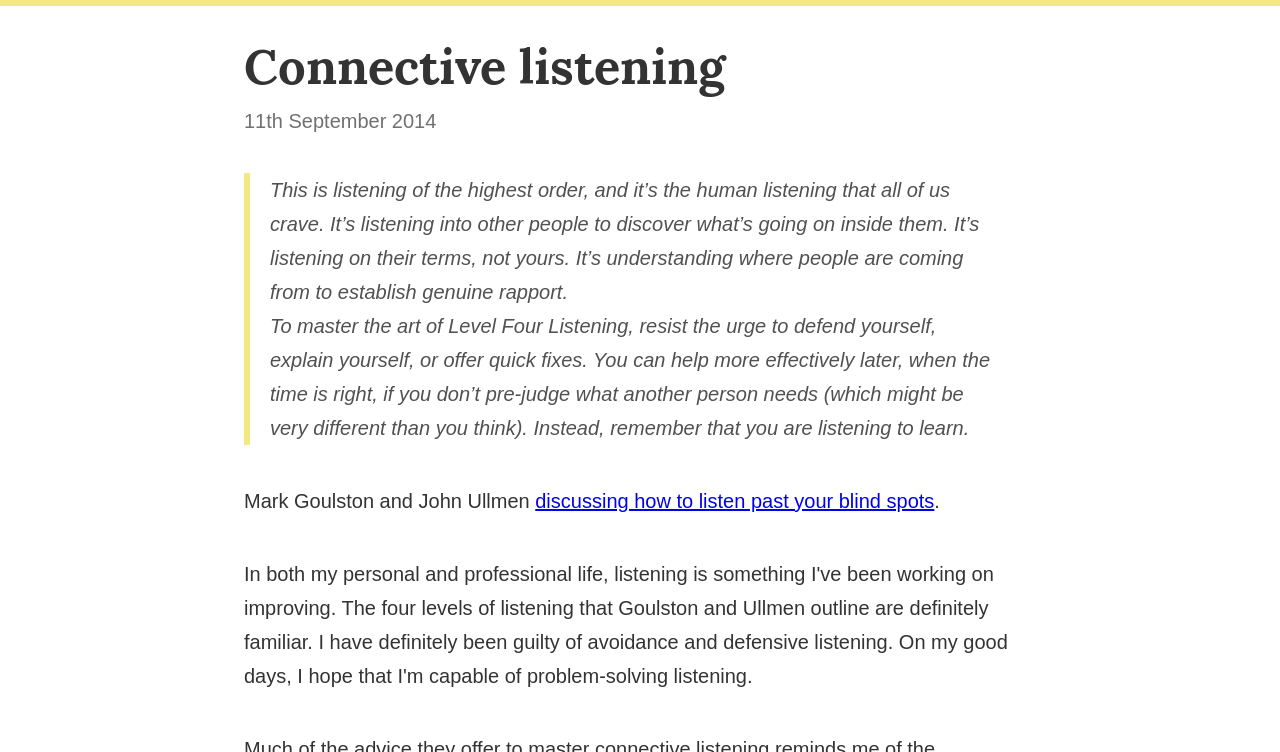What is the date of the article?
Please give a detailed and elaborate answer to the question.

The date of the article can be found in the time element, which is a child of the header element. The static text within the time element is '11th September 2014'.